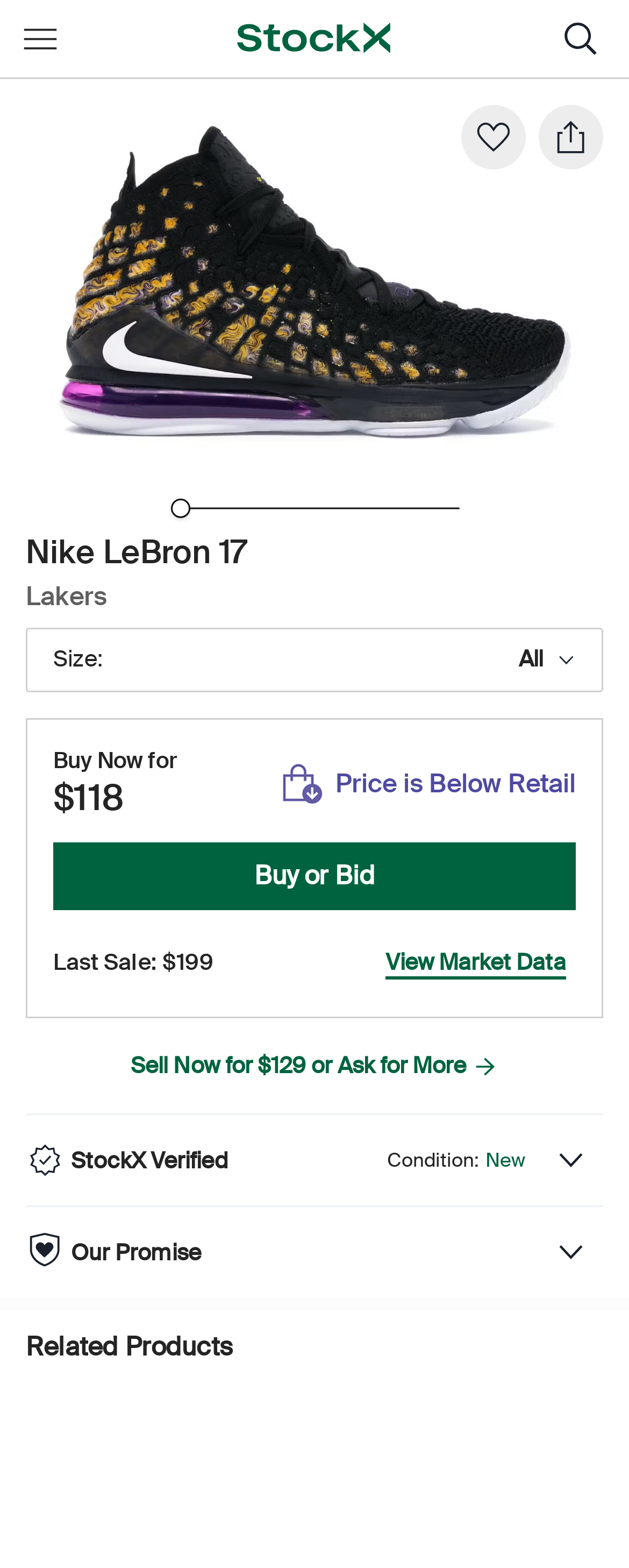Specify the bounding box coordinates for the region that must be clicked to perform the given instruction: "View StockX logo".

[0.376, 0.002, 0.619, 0.047]